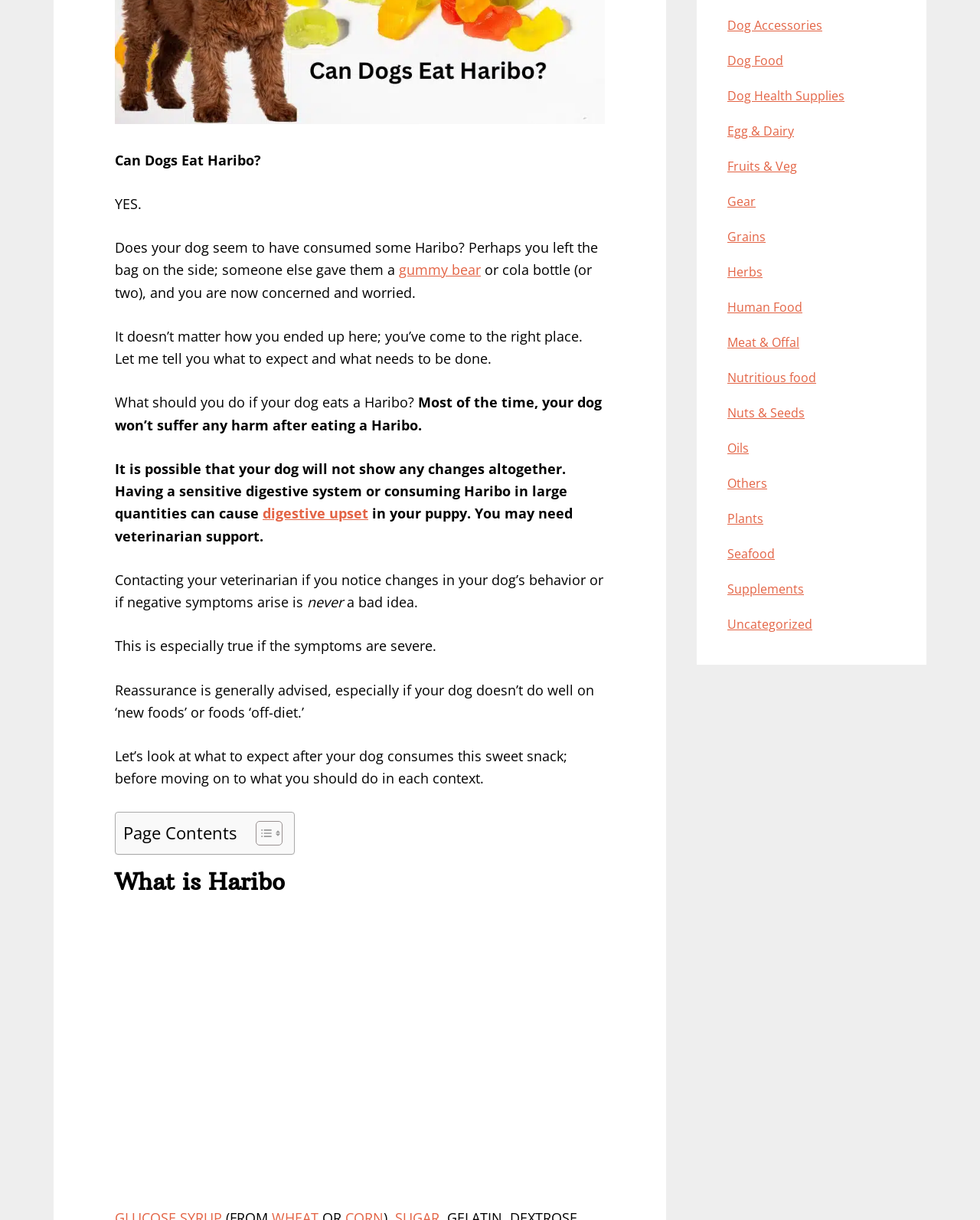Show the bounding box coordinates for the HTML element described as: "Dog Food".

[0.742, 0.043, 0.799, 0.057]